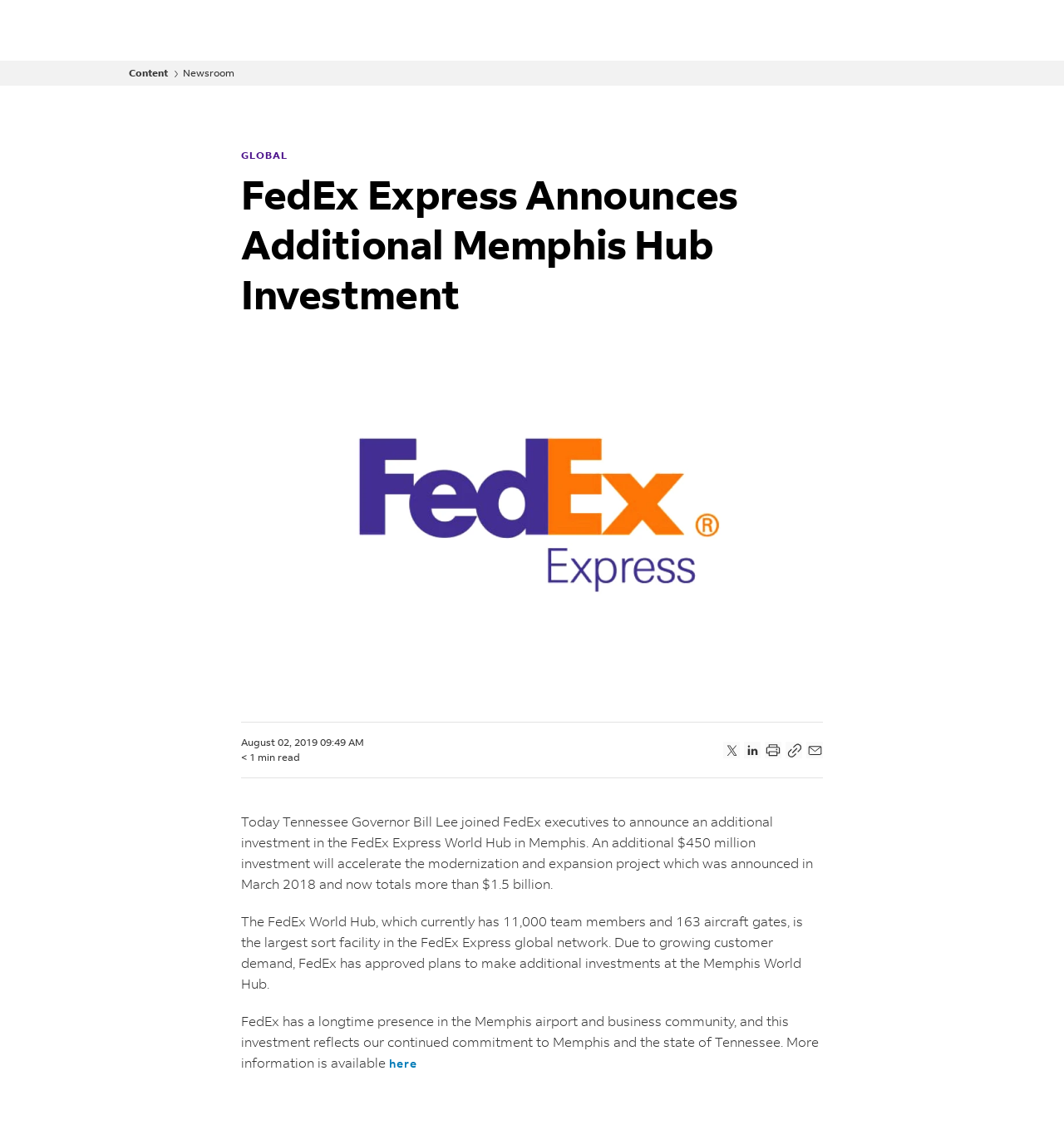How much is the additional investment in the FedEx Express World Hub?
Using the details shown in the screenshot, provide a comprehensive answer to the question.

I found the amount of the additional investment by reading the first paragraph of the article, which states 'An additional $450 million investment will accelerate the modernization and expansion project...'.